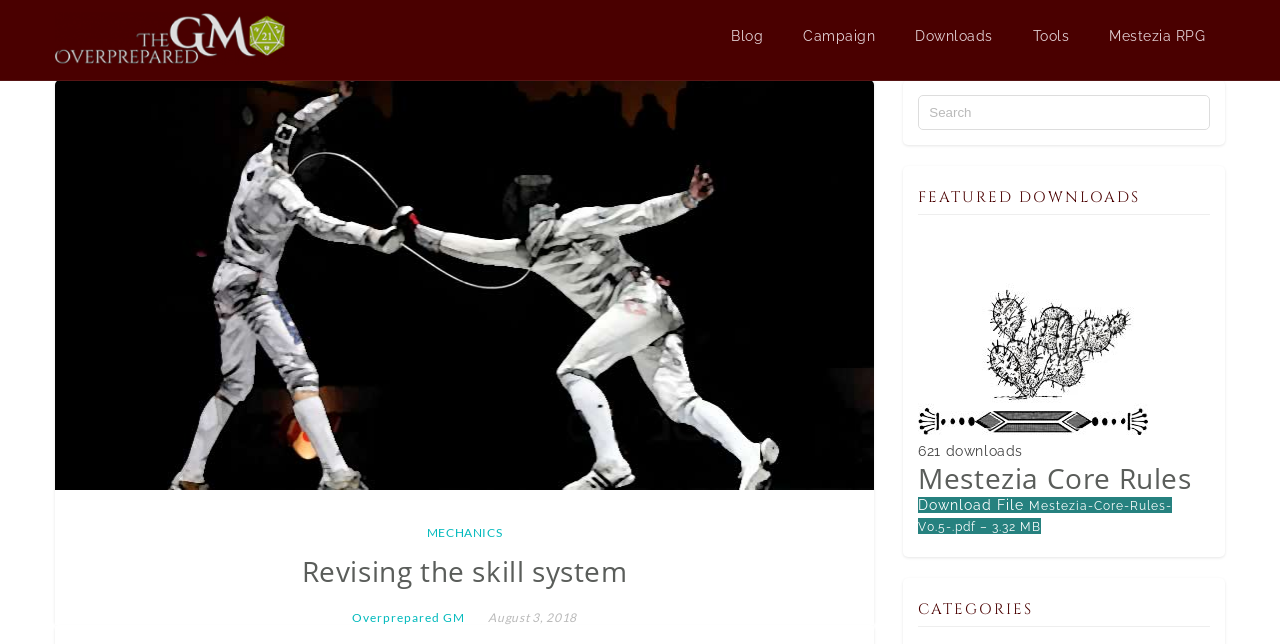Please predict the bounding box coordinates of the element's region where a click is necessary to complete the following instruction: "click on the 'more pictures' link". The coordinates should be represented by four float numbers between 0 and 1, i.e., [left, top, right, bottom].

None